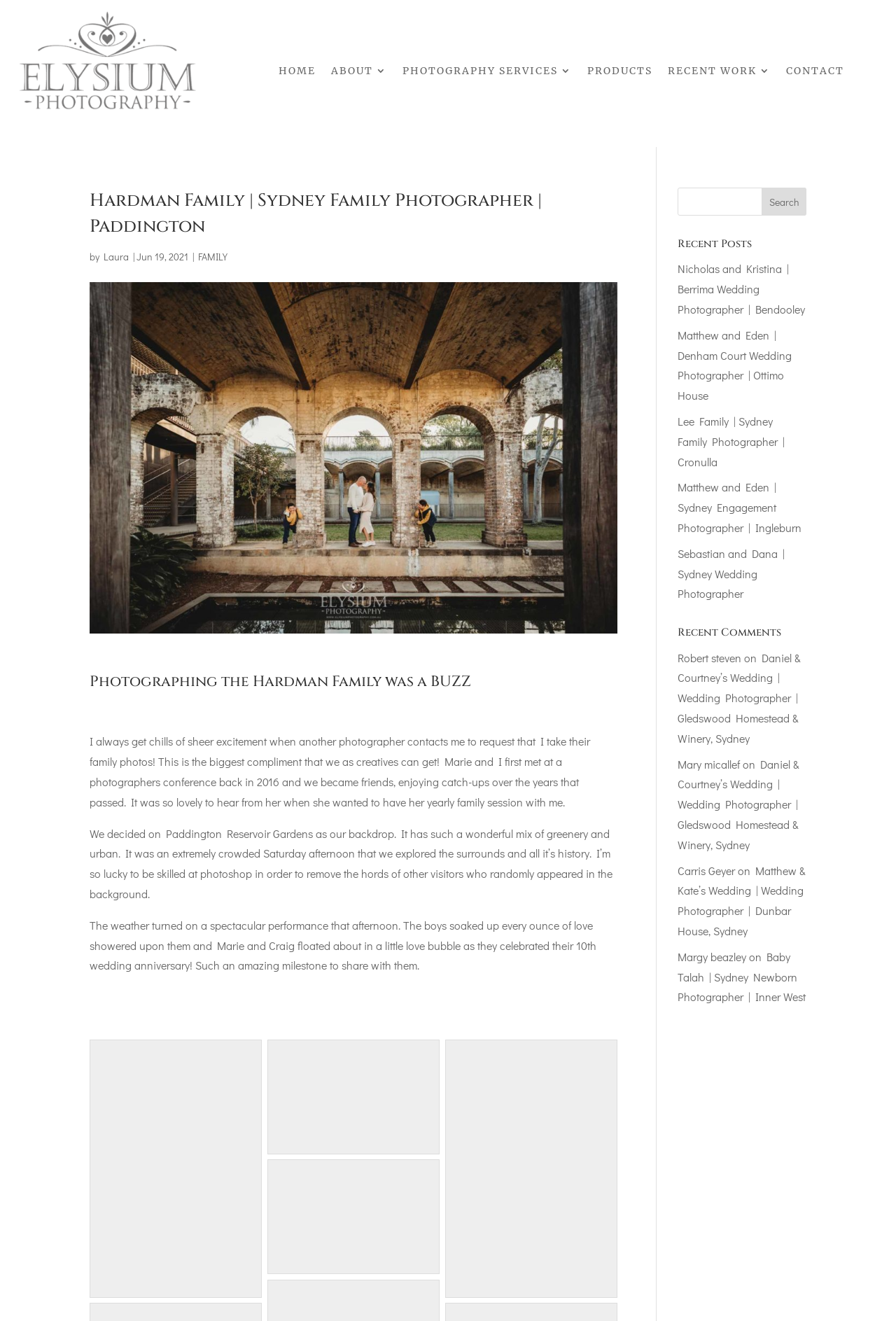Kindly provide the bounding box coordinates of the section you need to click on to fulfill the given instruction: "View the 'Nicholas and Kristina | Berrima Wedding Photographer | Bendooley' post".

[0.756, 0.198, 0.899, 0.24]